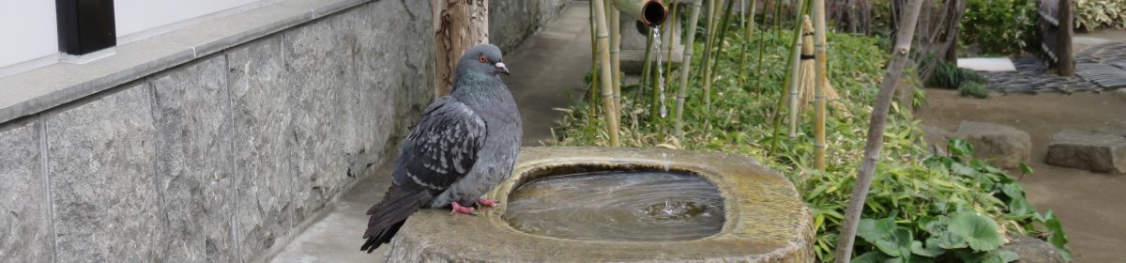Where is this peaceful scene located?
Please answer the question as detailed as possible based on the image.

This image captures a moment of stillness in the bustling inner city of Penang, illustrating the harmonious coexistence of nature and urban life.